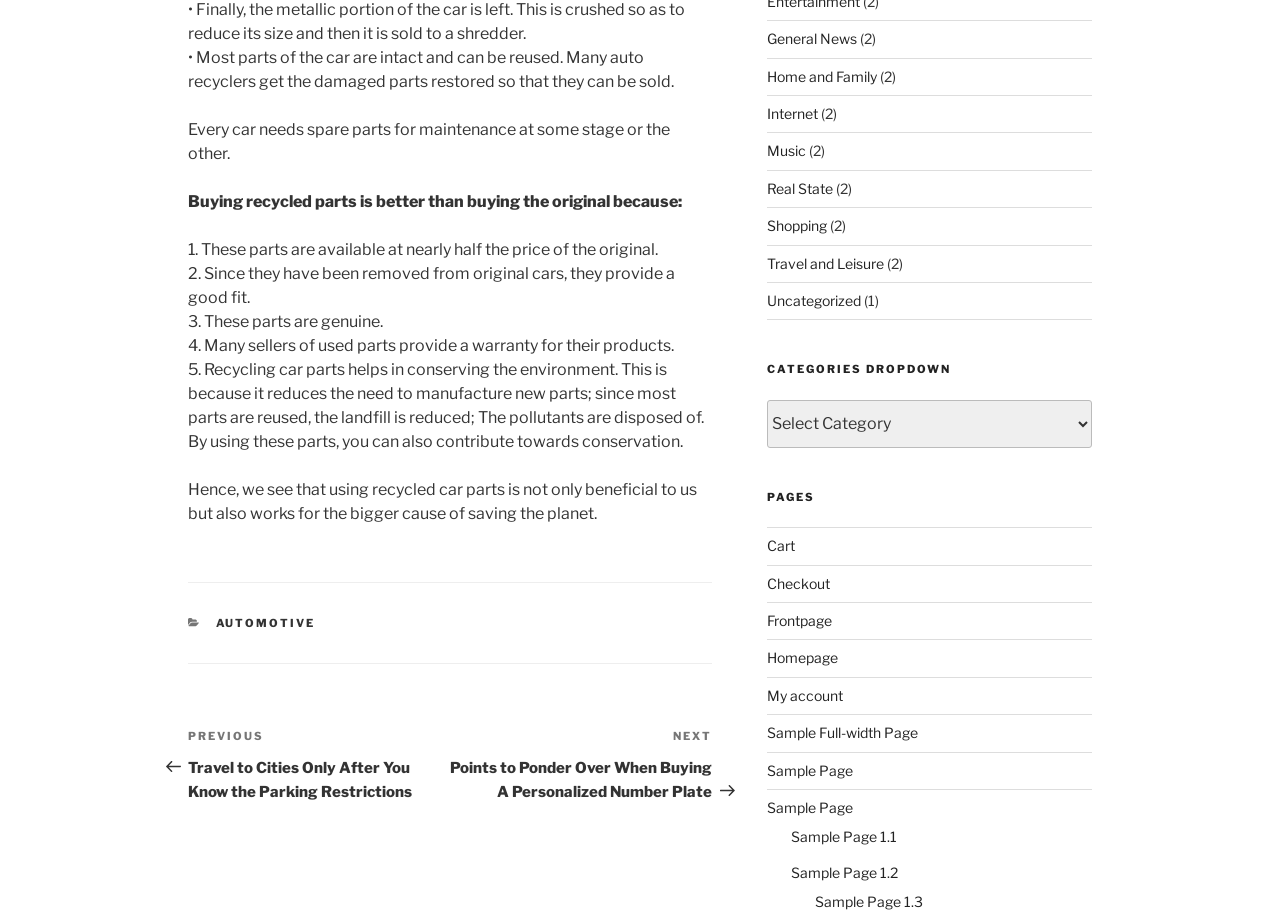Respond to the following question with a brief word or phrase:
What is the previous post about?

Travel to Cities Only After You Know the Parking Restrictions